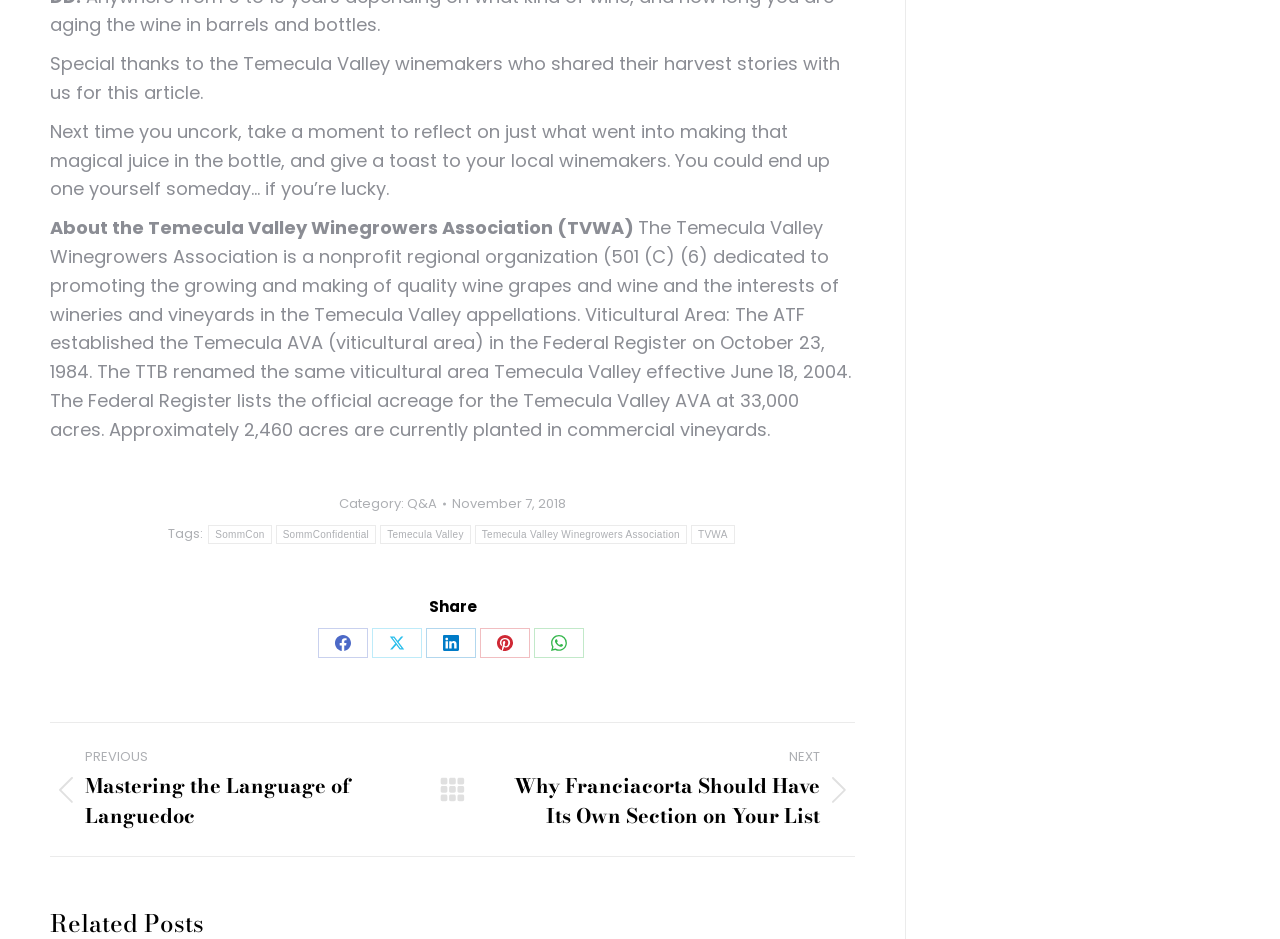Locate the bounding box coordinates of the element's region that should be clicked to carry out the following instruction: "Read the article posted on 'November 7, 2018'". The coordinates need to be four float numbers between 0 and 1, i.e., [left, top, right, bottom].

[0.353, 0.527, 0.442, 0.546]